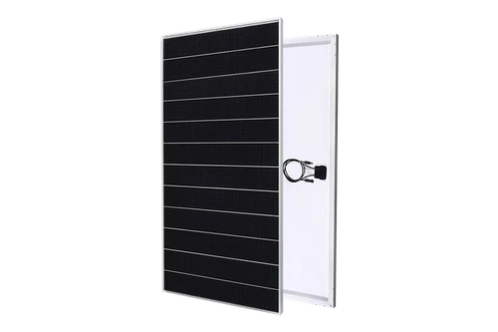Elaborate on all the features and components visible in the image.

The image displays a shingled photovoltaic (PV) solar module designed for high efficiency, with a power output ranging from 470W to 490W. The module features a sleek design with a dark front surface, showcasing a series of neatly arranged solar cells. This innovative arrangement not only enhances its aesthetic appeal but also contributes to improved performance, reducing shading losses and ensuring better energy capture. The panel is framed on one side, revealing a connection point, which is crucial for installation. This particular model is capable of withstanding various environmental conditions, making it a reliable choice for both residential and commercial solar energy applications.